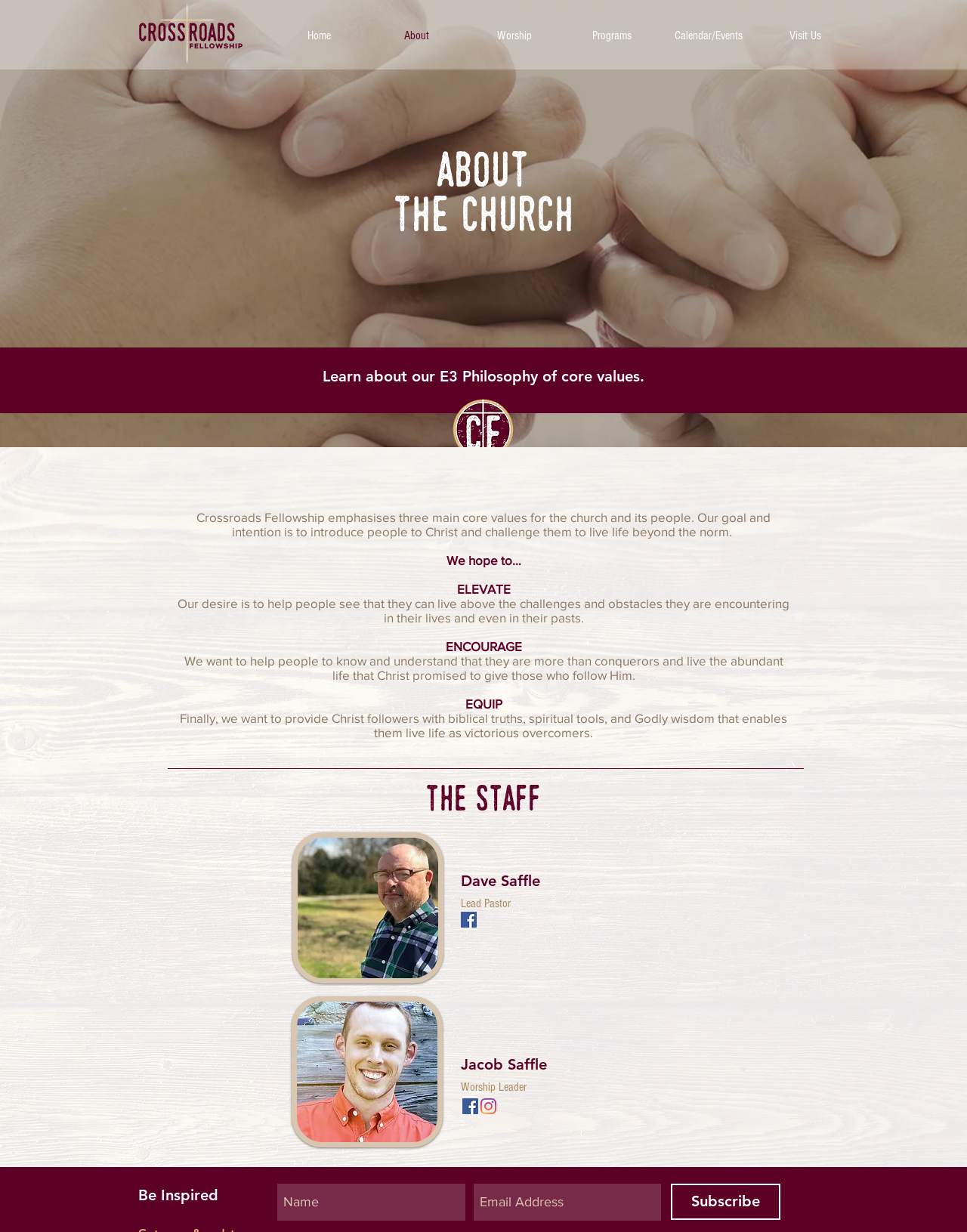What is the main goal of Crossroads Fellowship church?
Look at the screenshot and give a one-word or phrase answer.

To introduce people to Christ